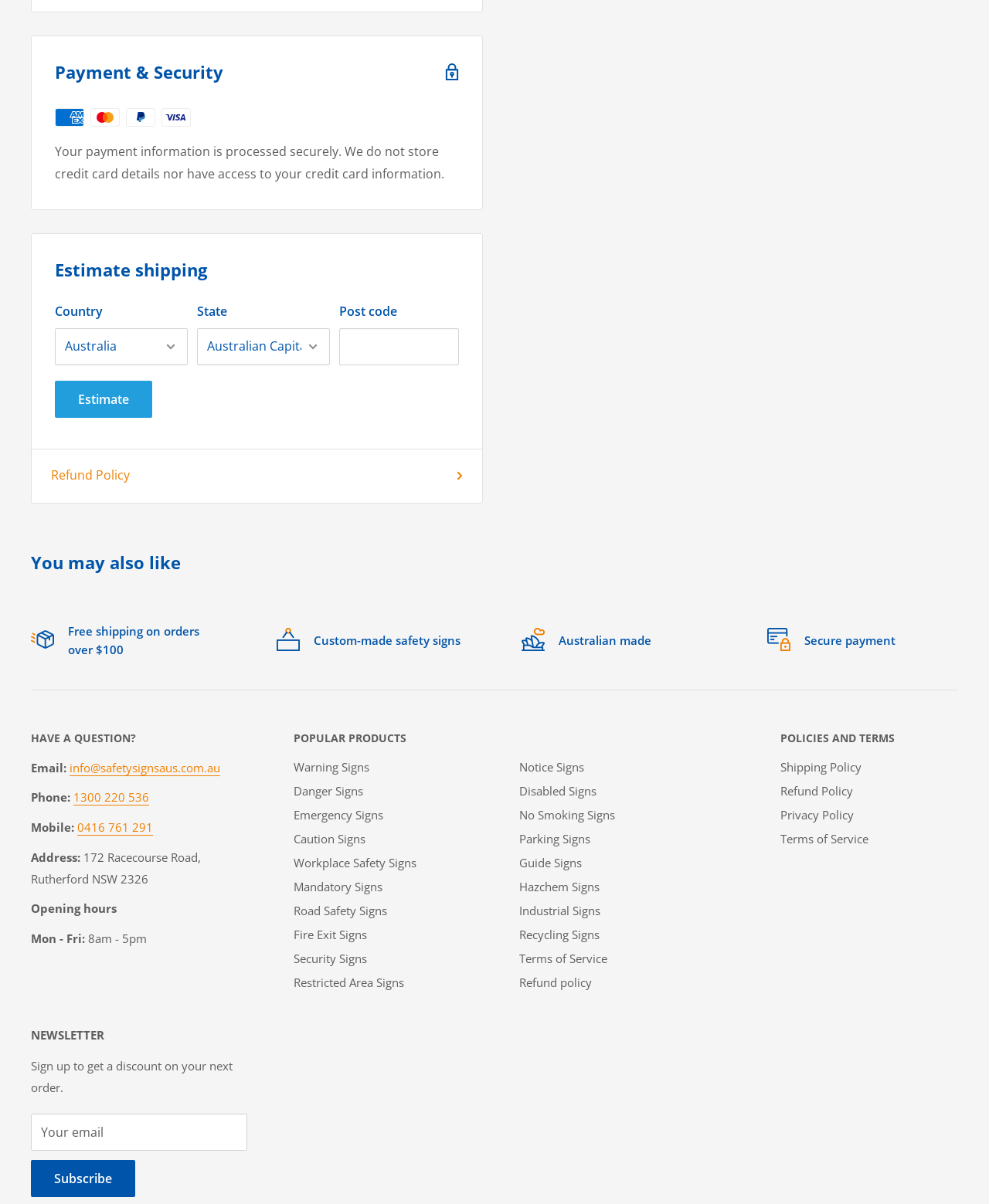What is the purpose of the 'Estimate shipping' section?
Based on the content of the image, thoroughly explain and answer the question.

The 'Estimate shipping' section contains fields for country, state, and post code, suggesting that it is used to estimate the shipping costs based on the user's location.